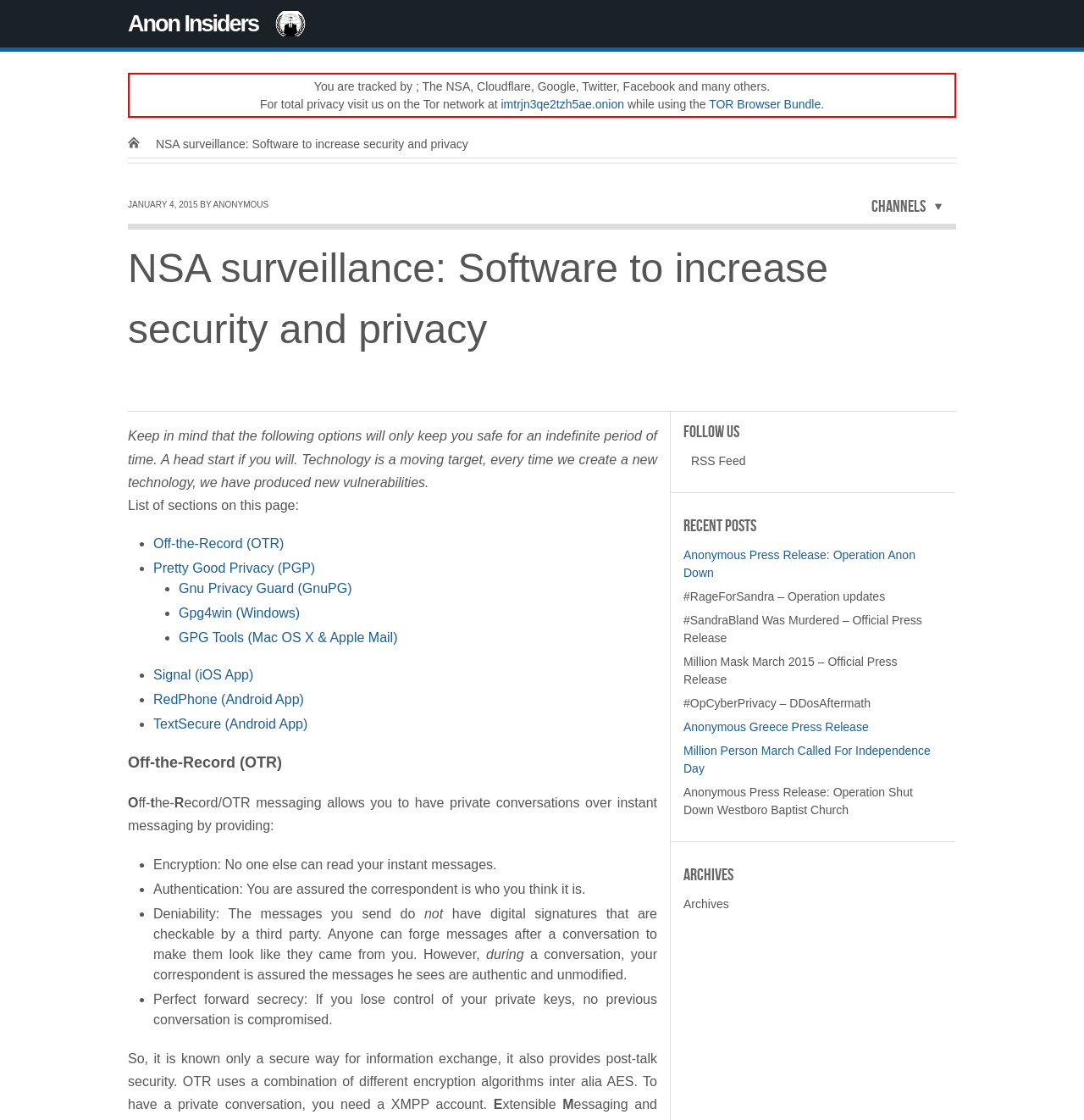Identify the bounding box for the described UI element. Provide the coordinates in (top-left x, top-left y, bottom-right x, bottom-right y) format with values ranging from 0 to 1: imtrjn3qe2tzh5ae.onion

[0.462, 0.087, 0.576, 0.099]